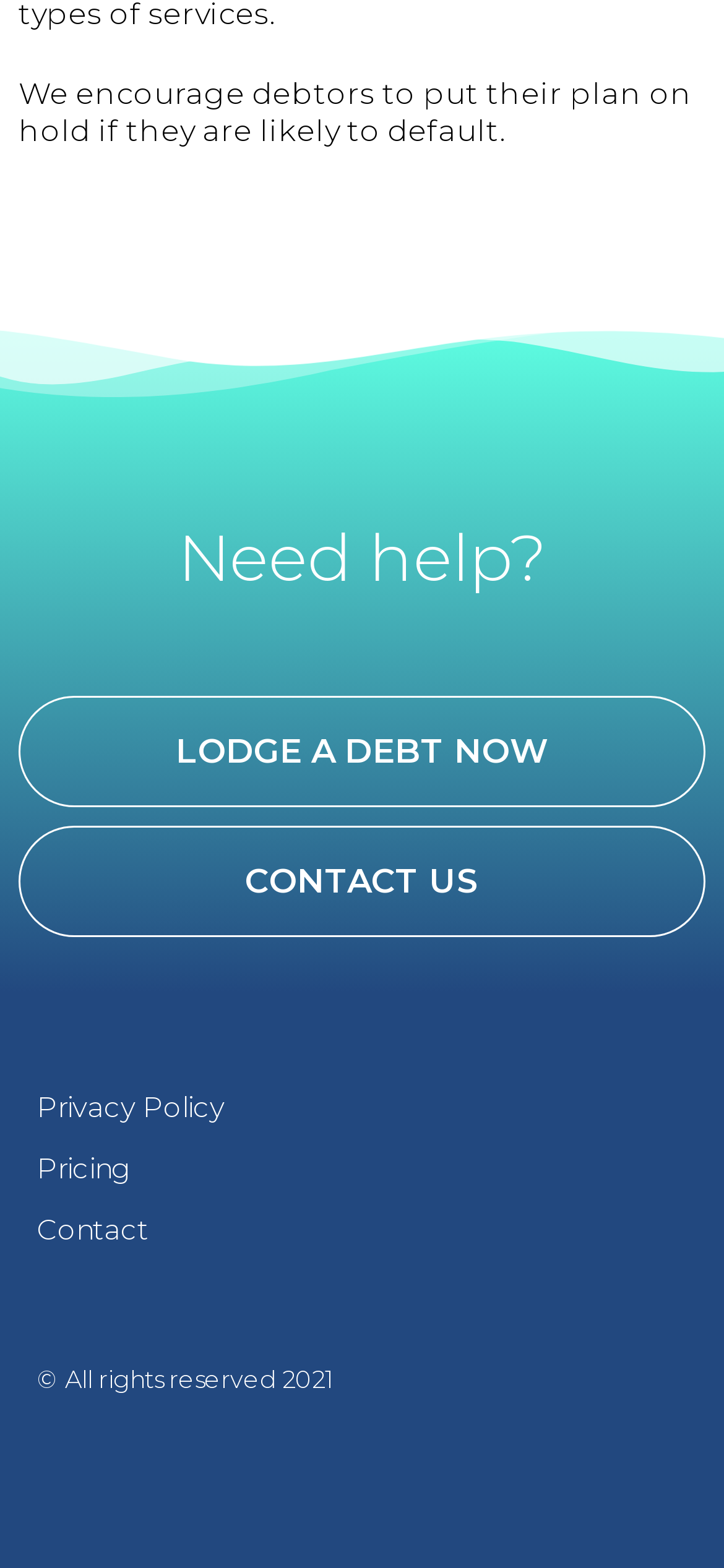What is the tone of the message on this webpage? Based on the screenshot, please respond with a single word or phrase.

Helpful